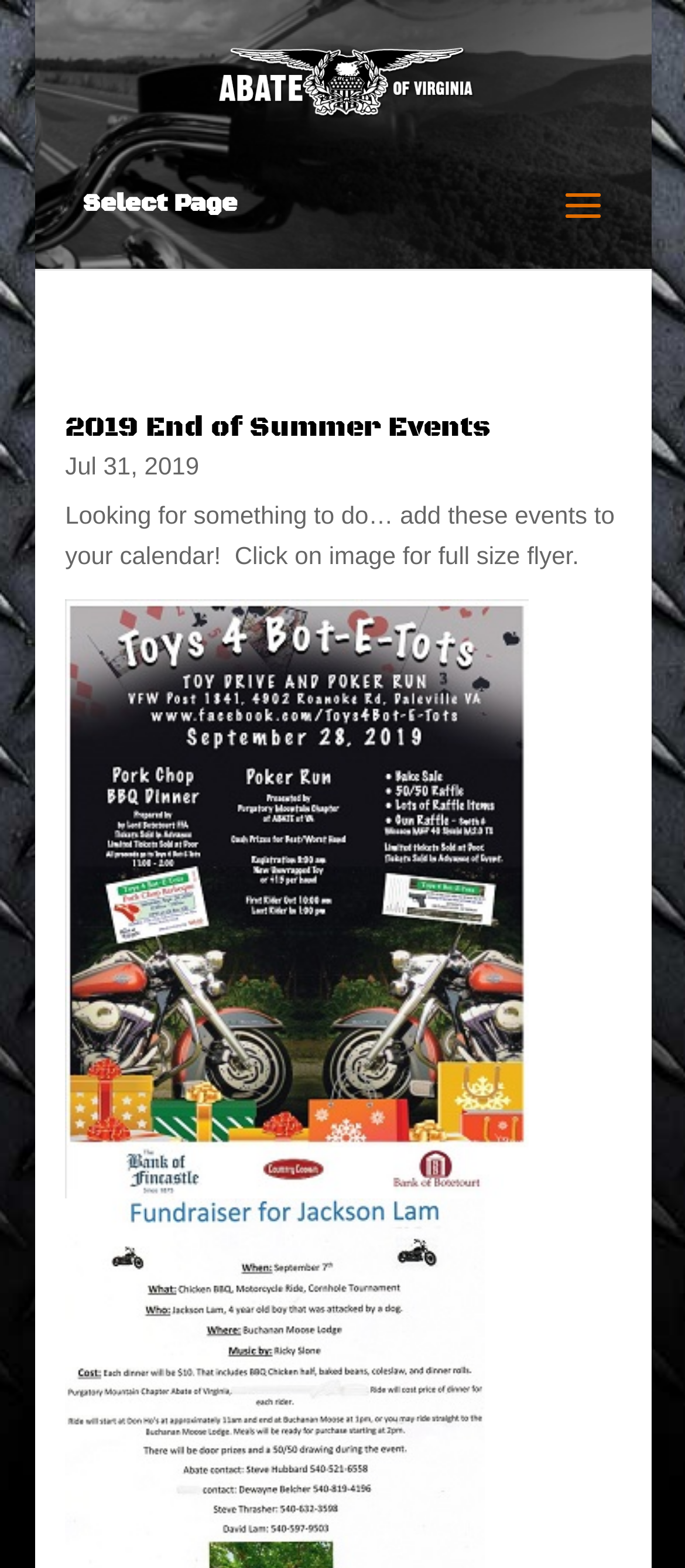What is the name of the organization?
Please give a detailed and elaborate explanation in response to the question.

The name of the organization can be found in the top-left corner of the webpage, where it is written as 'Abate VA' in a link and an image.